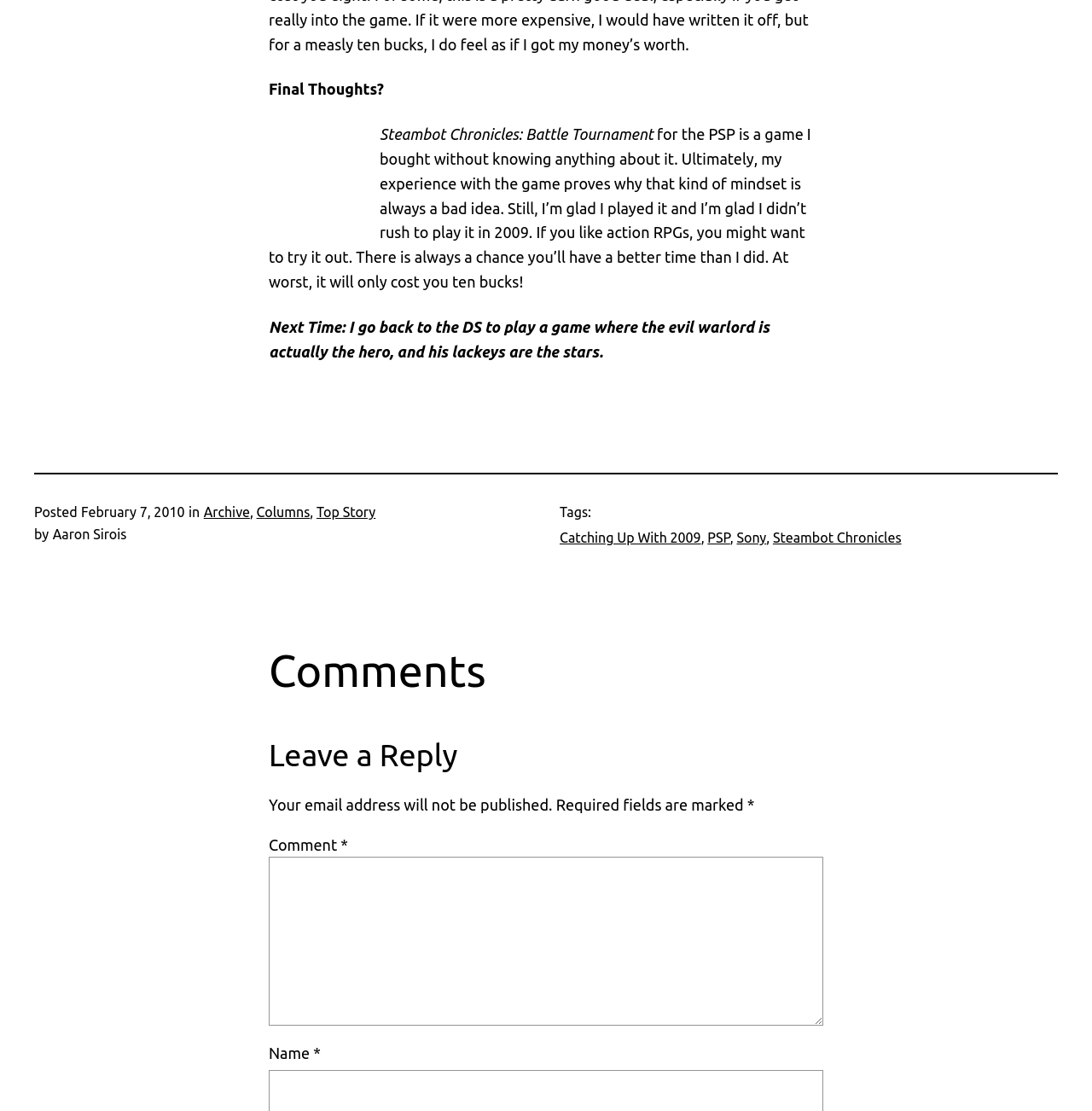Based on the element description PSP, identify the bounding box of the UI element in the given webpage screenshot. The coordinates should be in the format (top-left x, top-left y, bottom-right x, bottom-right y) and must be between 0 and 1.

[0.648, 0.477, 0.669, 0.491]